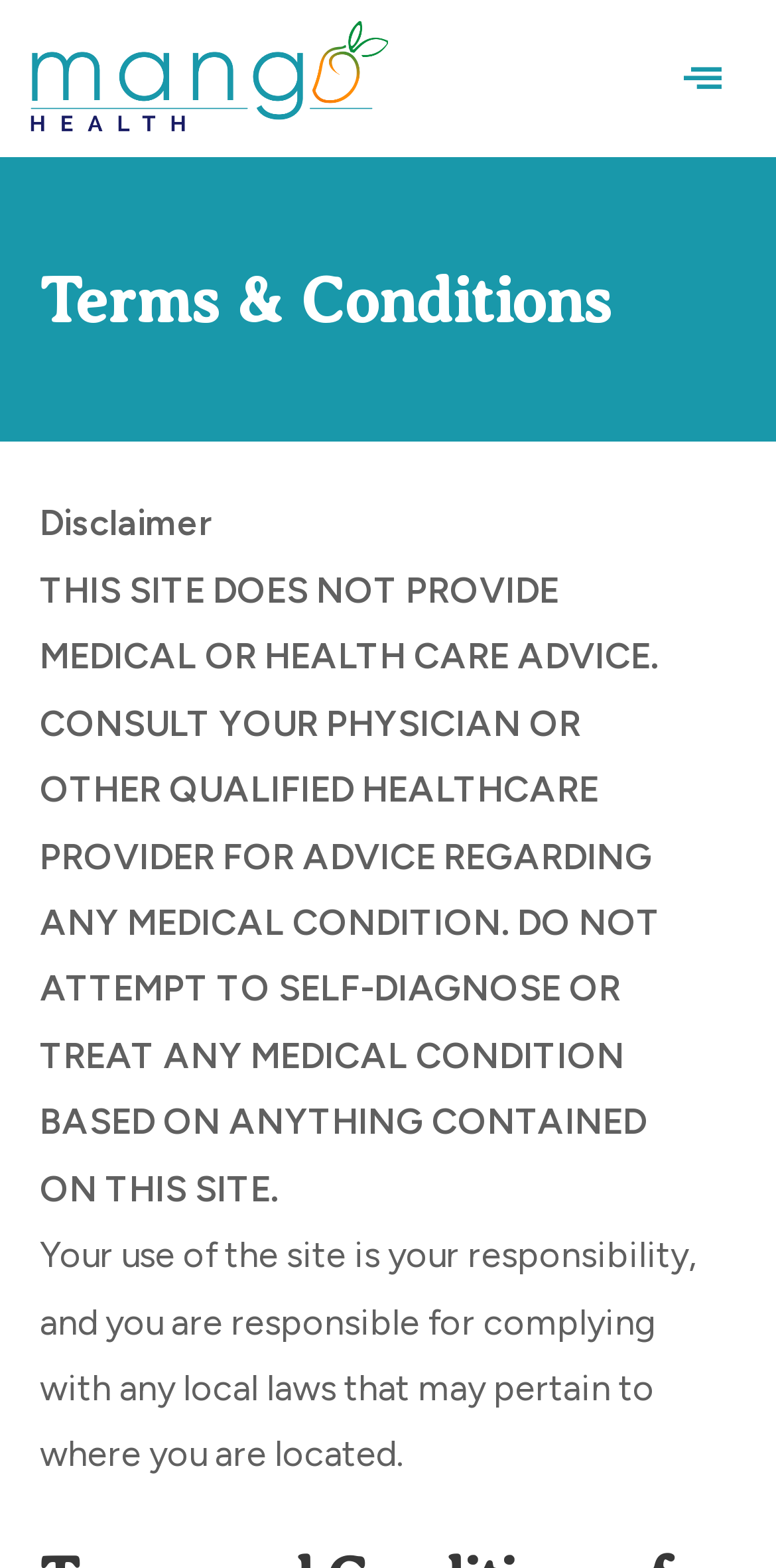Please determine and provide the text content of the webpage's heading.

Terms & Conditions